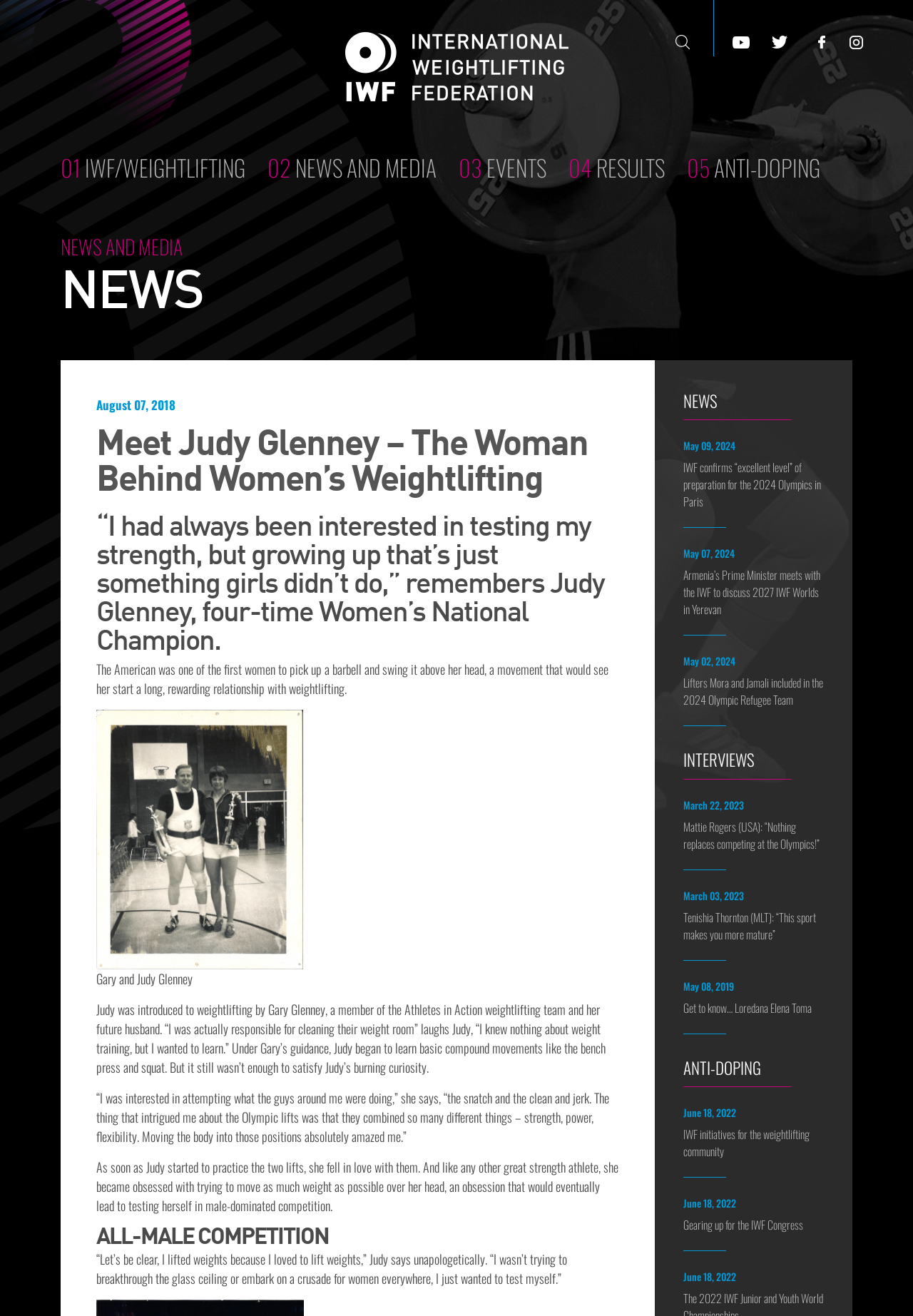Locate the bounding box coordinates of the area that needs to be clicked to fulfill the following instruction: "Search for something". The coordinates should be in the format of four float numbers between 0 and 1, namely [left, top, right, bottom].

[0.716, 0.048, 0.771, 0.07]